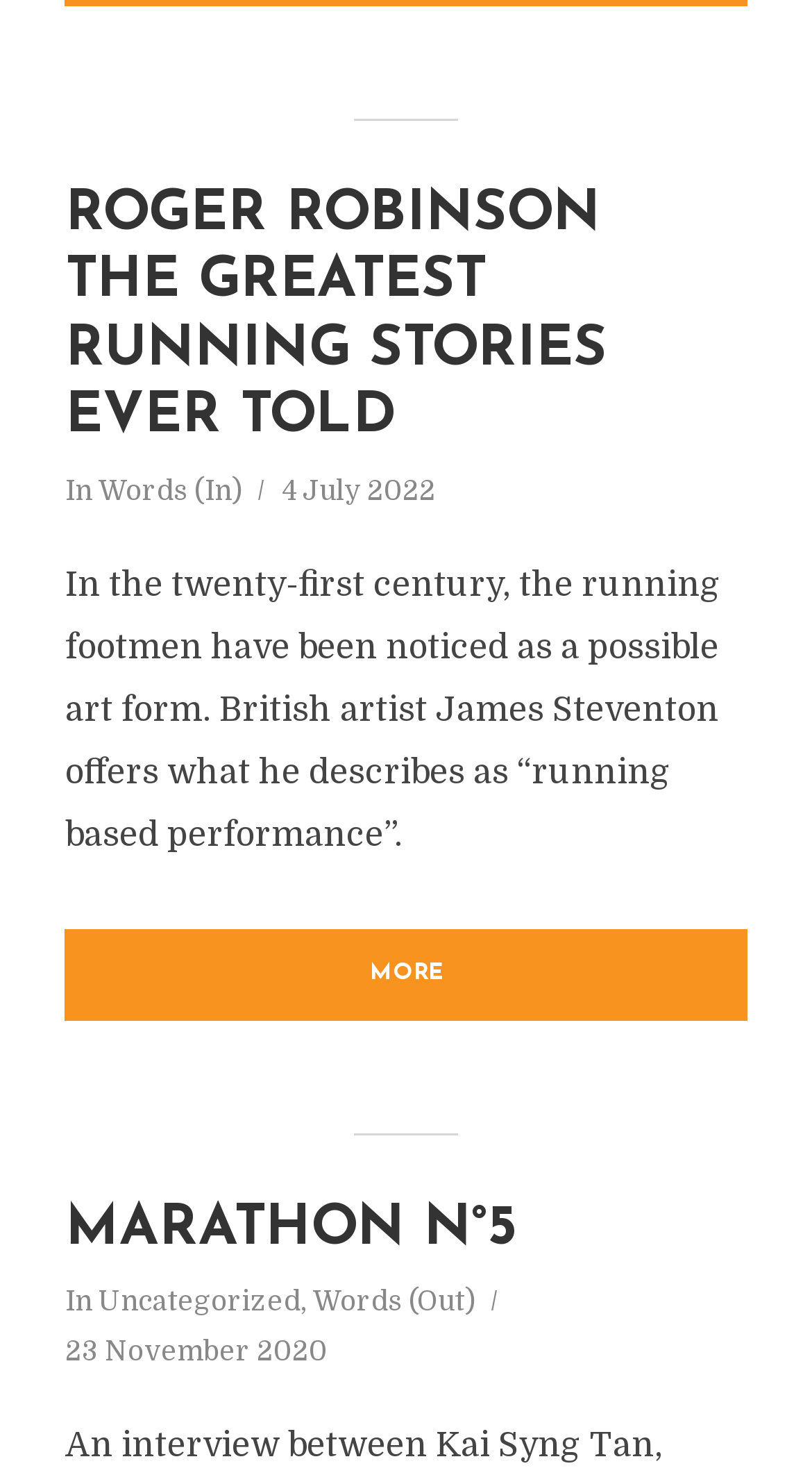Given the description of the UI element: "Words (Out)", predict the bounding box coordinates in the form of [left, top, right, bottom], with each value being a float between 0 and 1.

[0.385, 0.231, 0.585, 0.258]